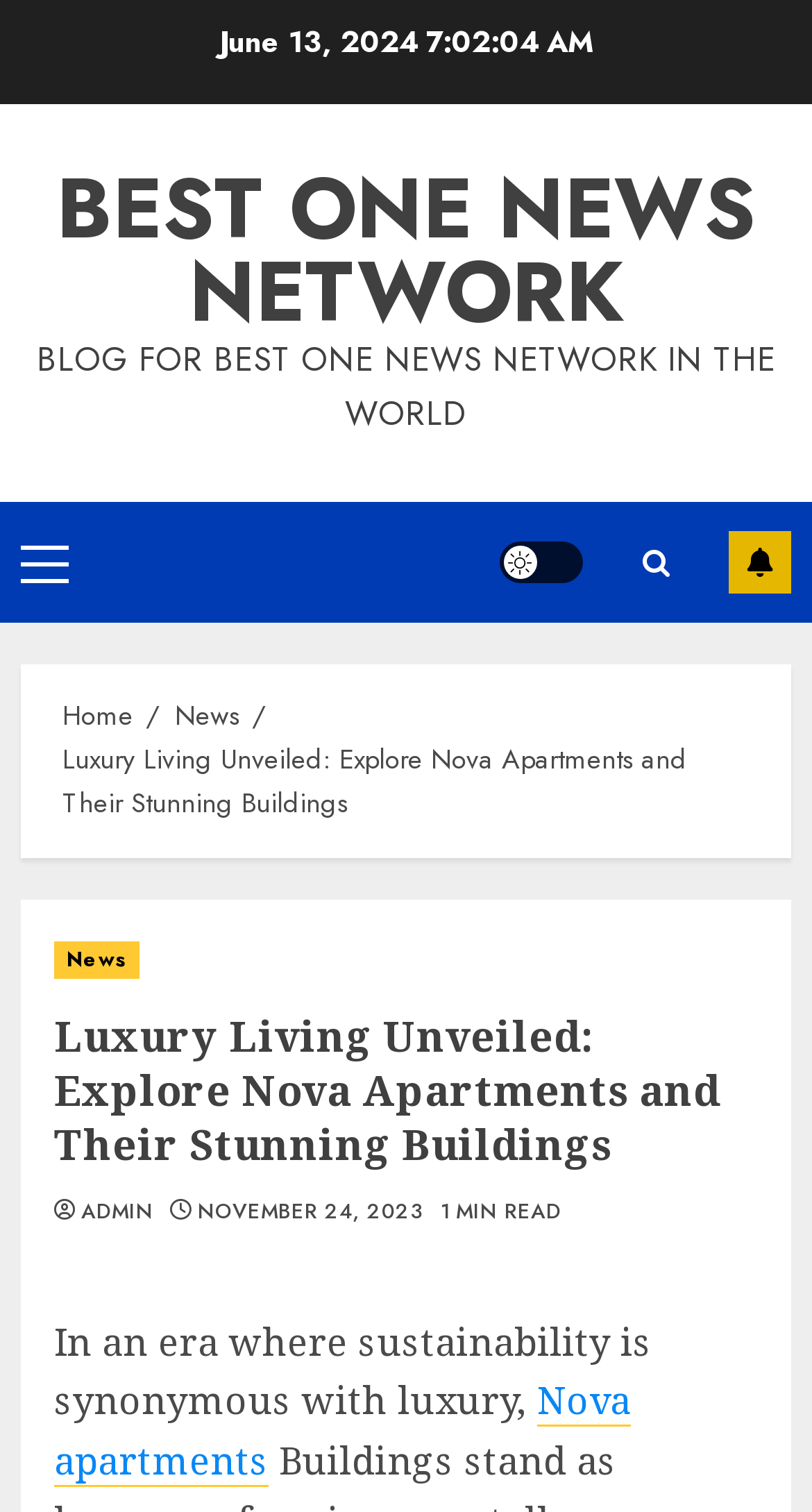Please identify the coordinates of the bounding box that should be clicked to fulfill this instruction: "Click on the 'Nova apartments' link".

[0.067, 0.91, 0.777, 0.984]